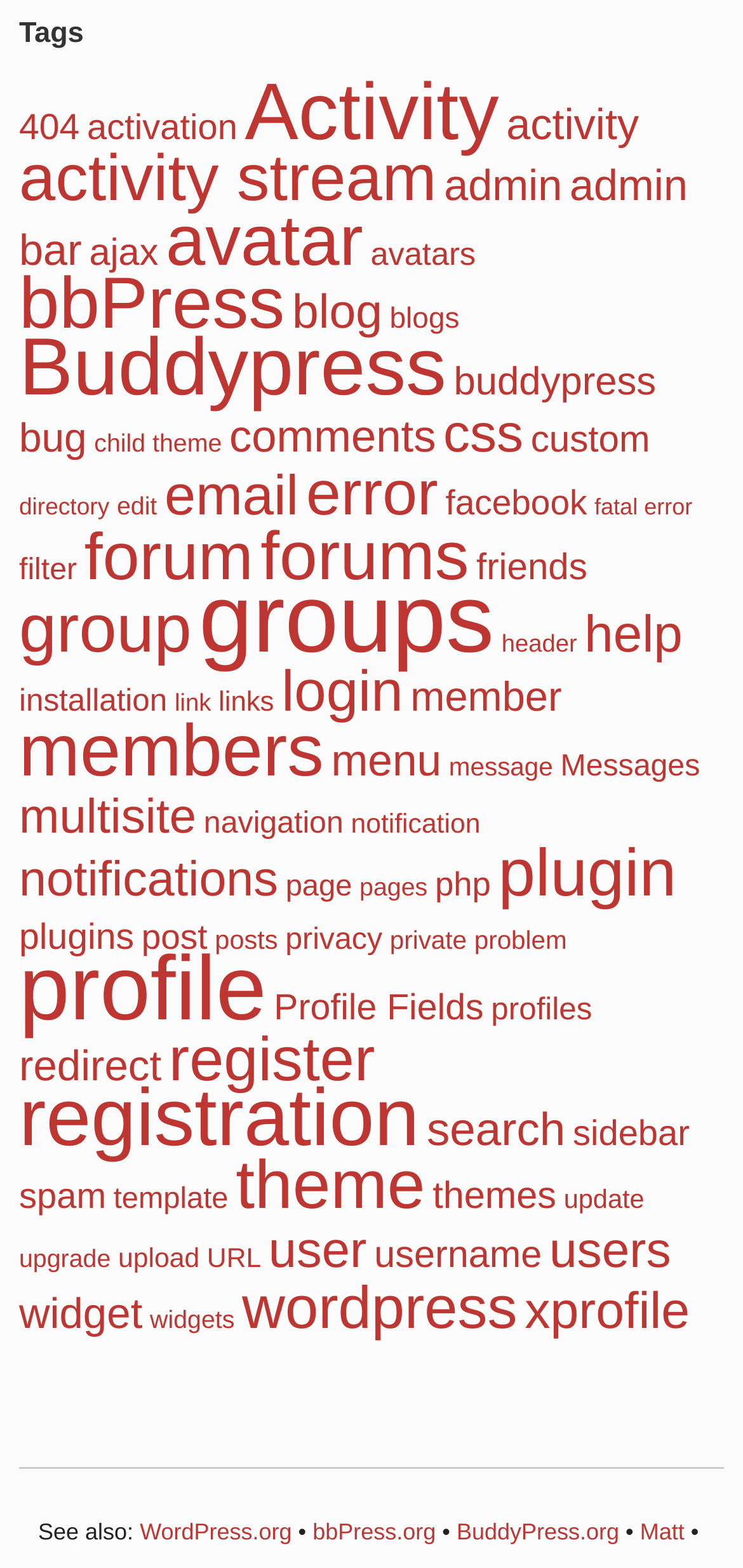Use a single word or phrase to respond to the question:
What is the most popular item?

groups